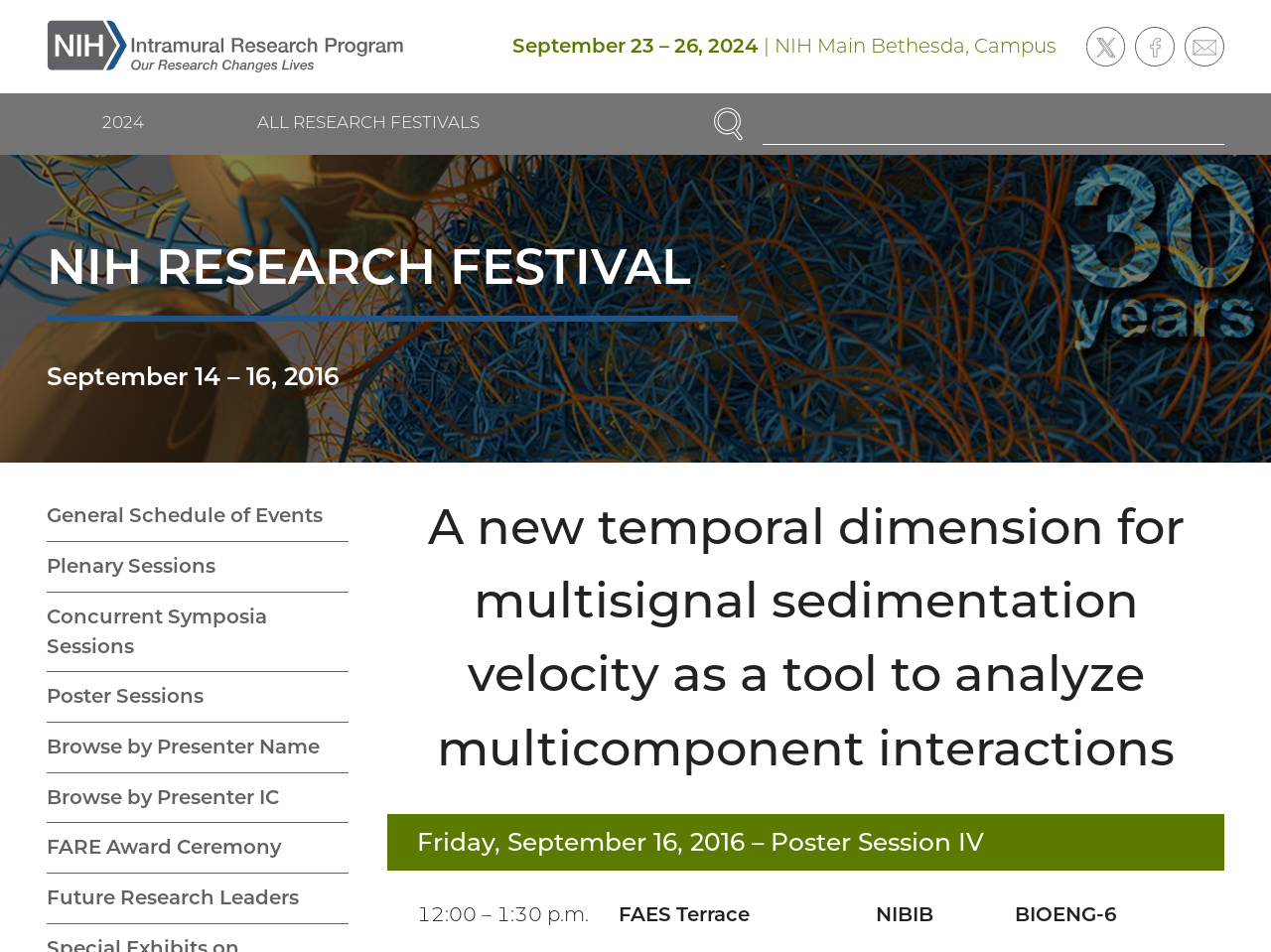Determine the bounding box for the UI element described here: "General Schedule of Events".

[0.037, 0.517, 0.254, 0.568]